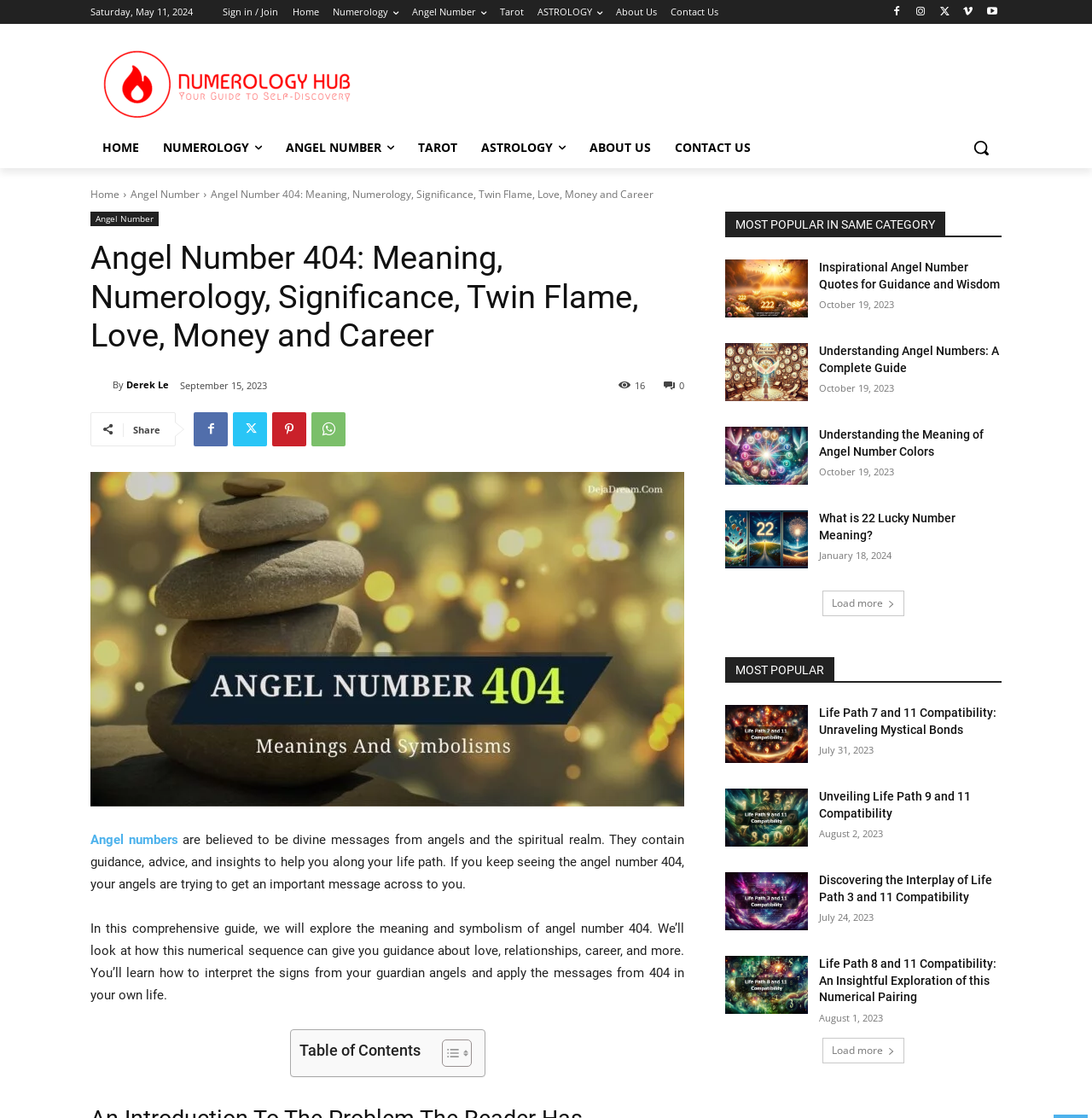Locate the bounding box coordinates of the element you need to click to accomplish the task described by this instruction: "Read about the meaning of Angel Number 404".

[0.083, 0.422, 0.627, 0.721]